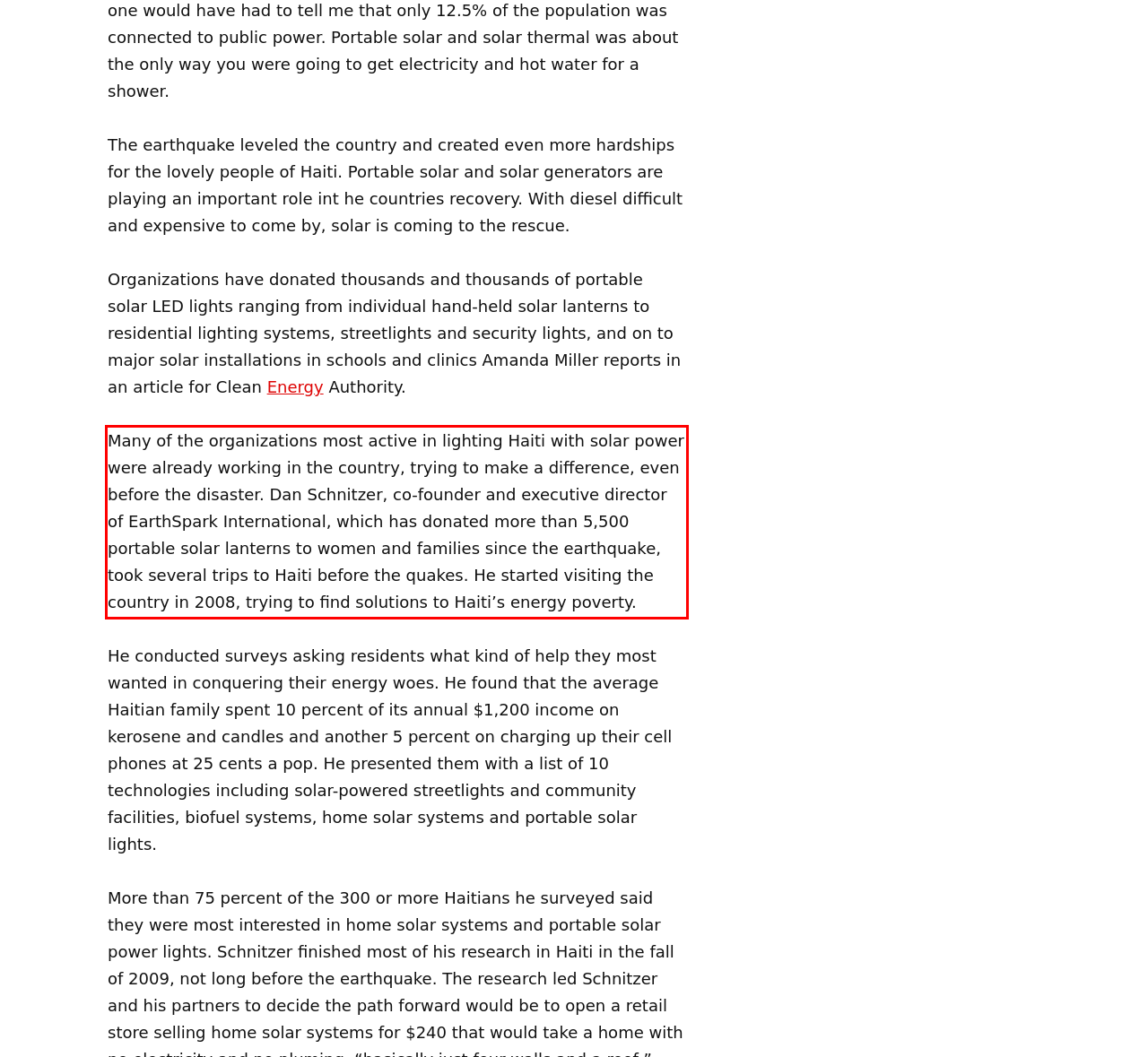Please examine the webpage screenshot and extract the text within the red bounding box using OCR.

Many of the organizations most active in lighting Haiti with solar power were already working in the country, trying to make a difference, even before the disaster. Dan Schnitzer, co-founder and executive director of EarthSpark International, which has donated more than 5,500 portable solar lanterns to women and families since the earthquake, took several trips to Haiti before the quakes. He started visiting the country in 2008, trying to find solutions to Haiti’s energy poverty.